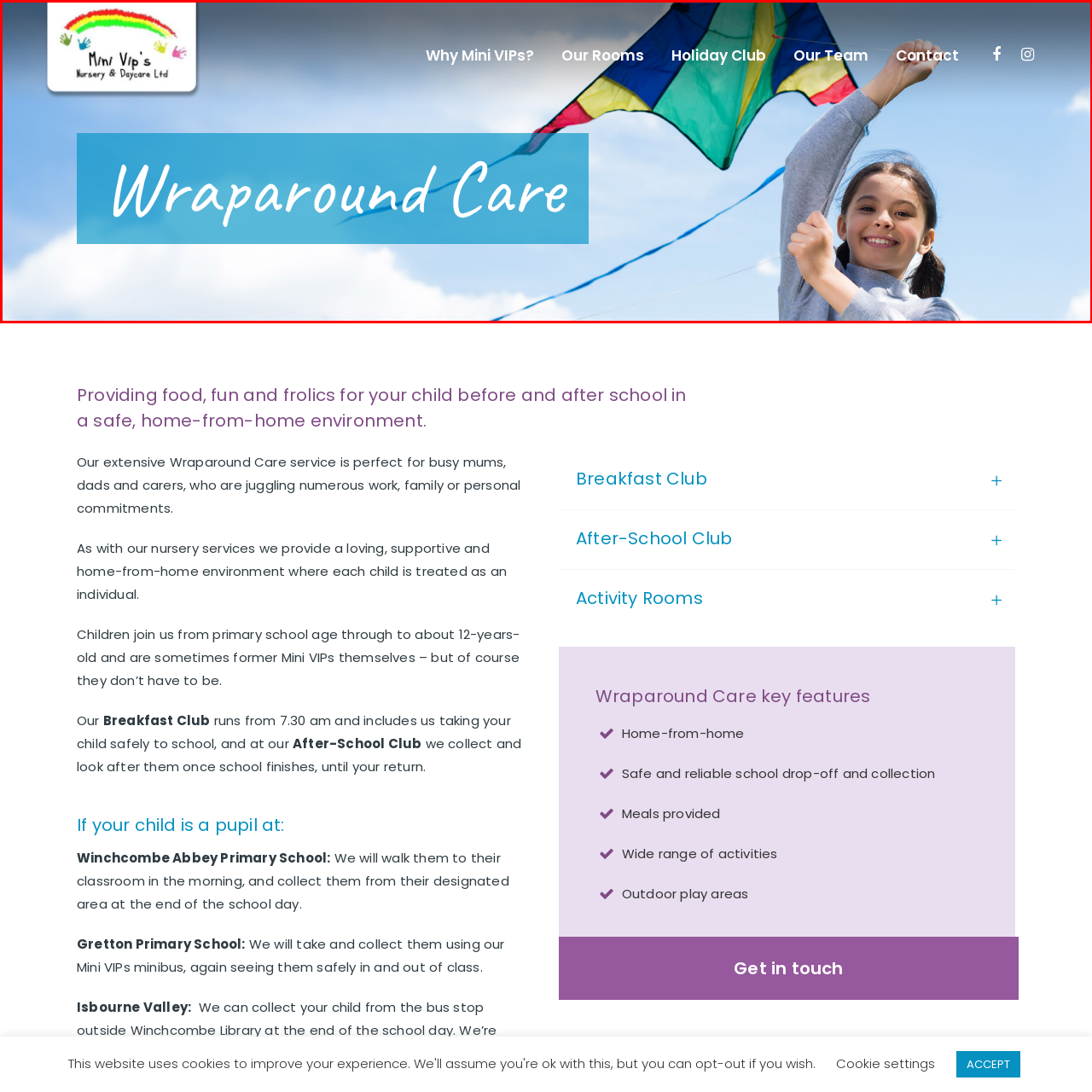Observe the image framed by the red bounding box and present a detailed answer to the following question, relying on the visual data provided: What is the focus of the 'Wraparound Care' program?

The caption highlights that the 'Wraparound Care' program focuses on providing safe, engaging, and supportive environments for children before and after school, which is prominently displayed in the foreground of the image.